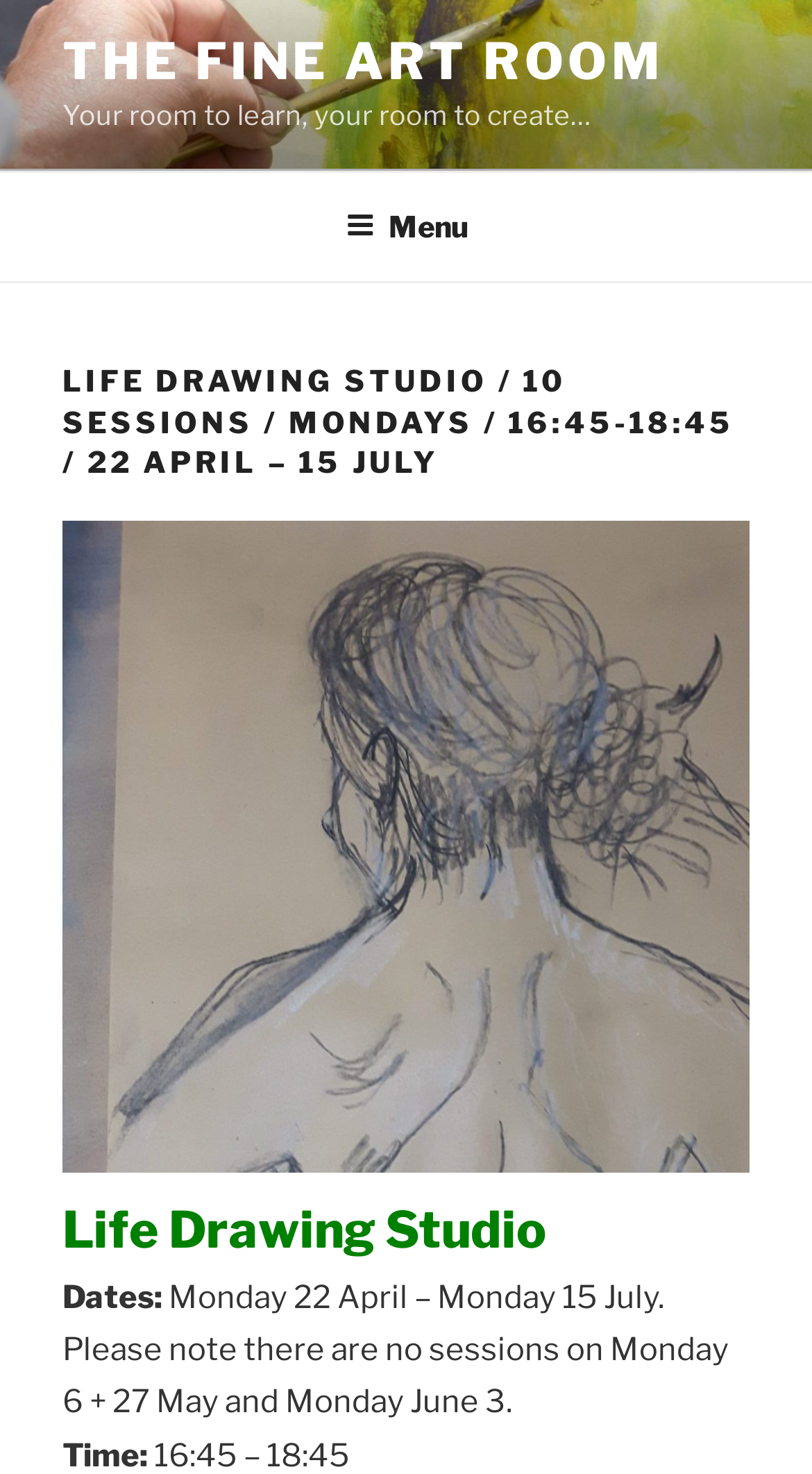Please determine the main heading text of this webpage.

LIFE DRAWING STUDIO / 10 SESSIONS / MONDAYS / 16:45-18:45 / 22 APRIL – 15 JULY